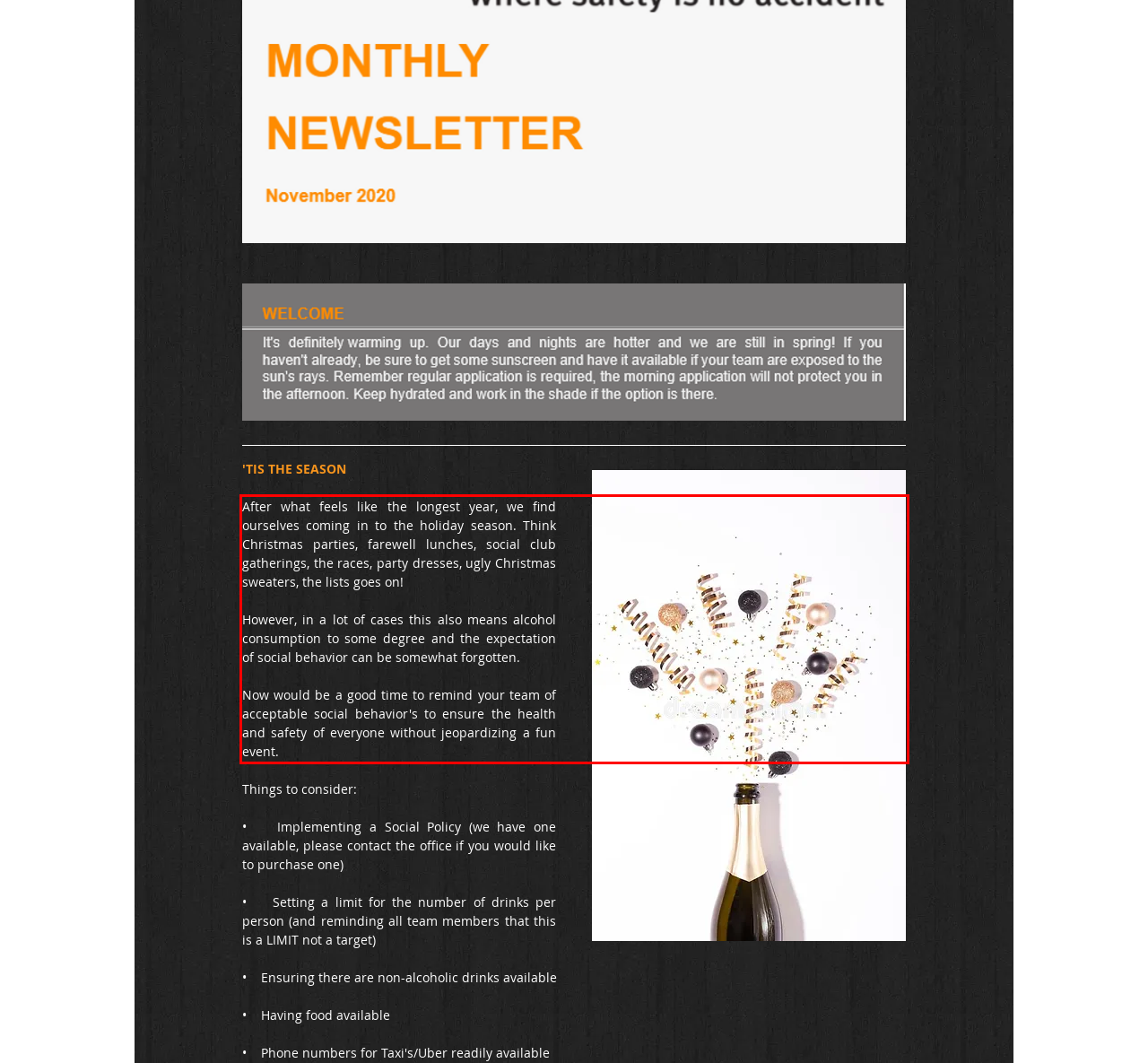Please examine the webpage screenshot and extract the text within the red bounding box using OCR.

After what feels like the longest year, we find ourselves coming in to the holiday season. Think Christmas parties, farewell lunches, social club gatherings, the races, party dresses, ugly Christmas sweaters, the lists goes on! However, in a lot of cases this also means alcohol consumption to some degree and the expectation of social behavior can be somewhat forgotten. Now would be a good time to remind your team of acceptable social behavior's to ensure the health and safety of everyone without jeopardizing a fun event.